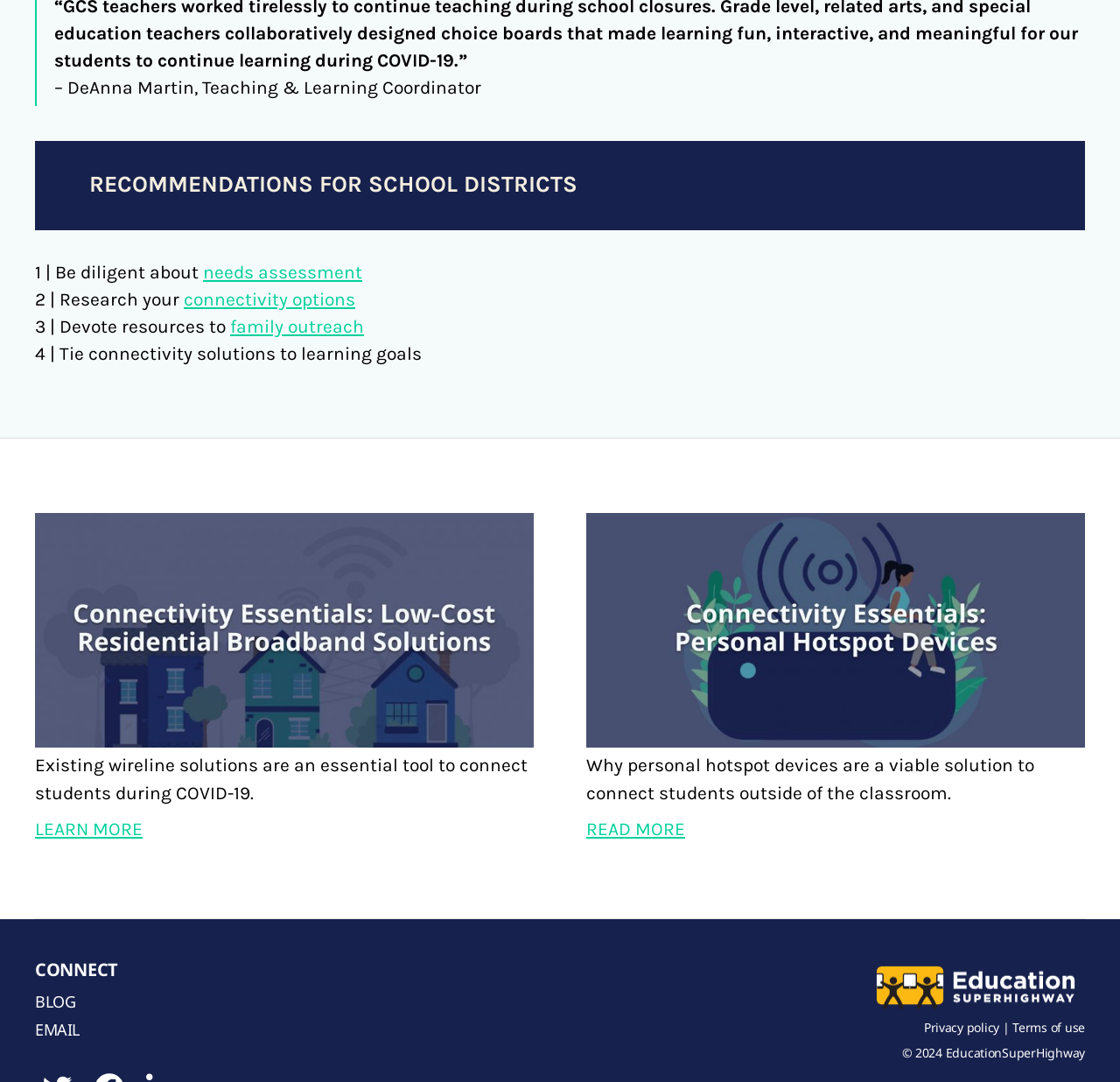Pinpoint the bounding box coordinates of the clickable area necessary to execute the following instruction: "Read more about 'Connectivity Essentials: Personal Hotspot Devices'". The coordinates should be given as four float numbers between 0 and 1, namely [left, top, right, bottom].

[0.523, 0.757, 0.612, 0.776]